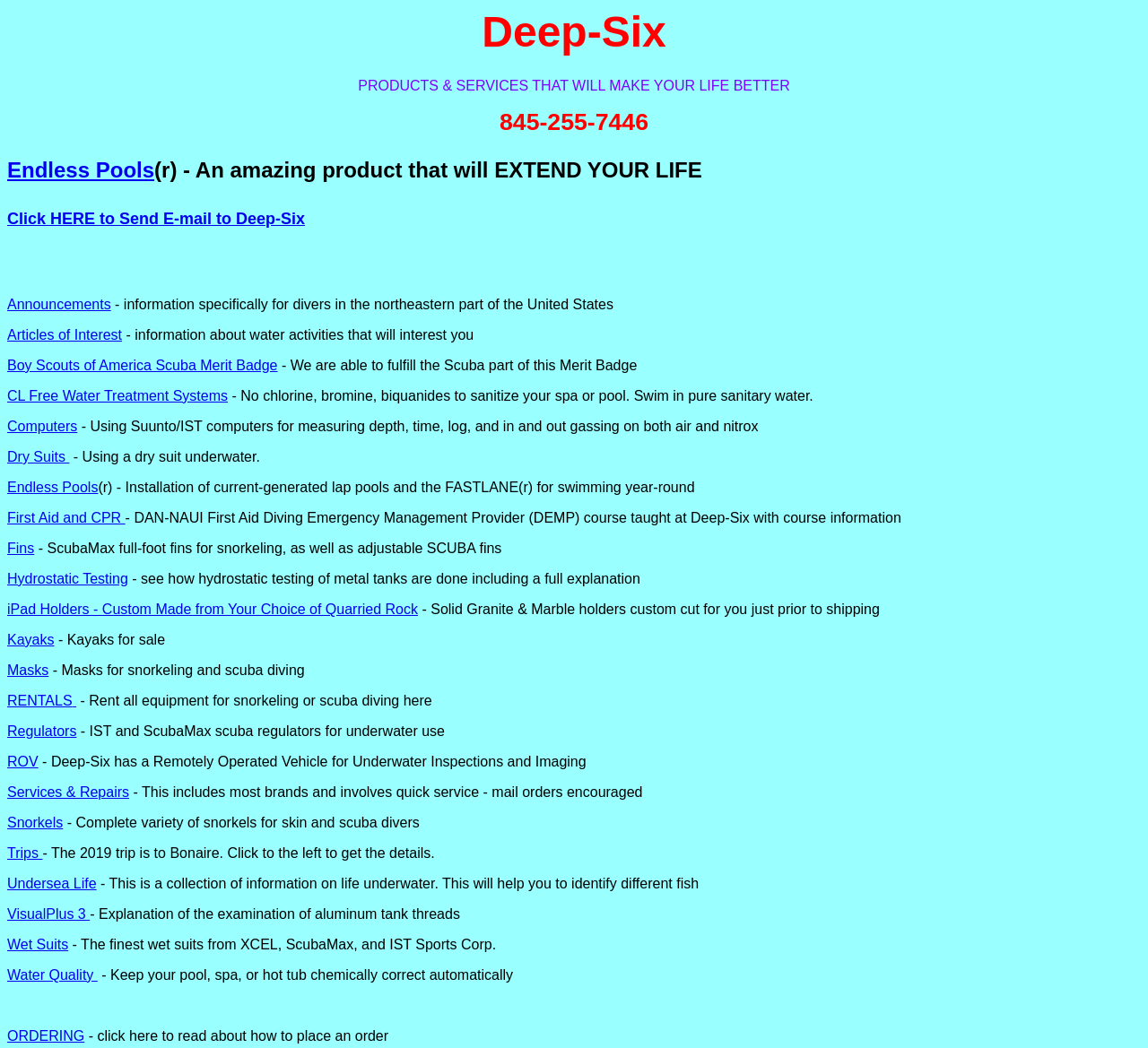What is the phone number on the webpage?
Based on the screenshot, answer the question with a single word or phrase.

845-255-7446